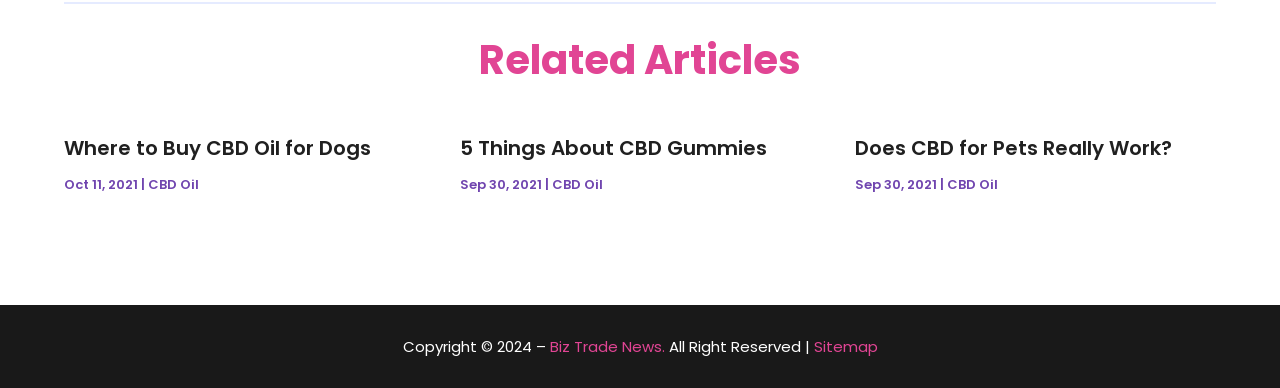Utilize the details in the image to thoroughly answer the following question: What is the copyright information at the bottom of the page?

The copyright information is specified in two elements: a StaticText element with the text 'Copyright © 2024 –' and a link element with the text 'Biz Trade News.'.